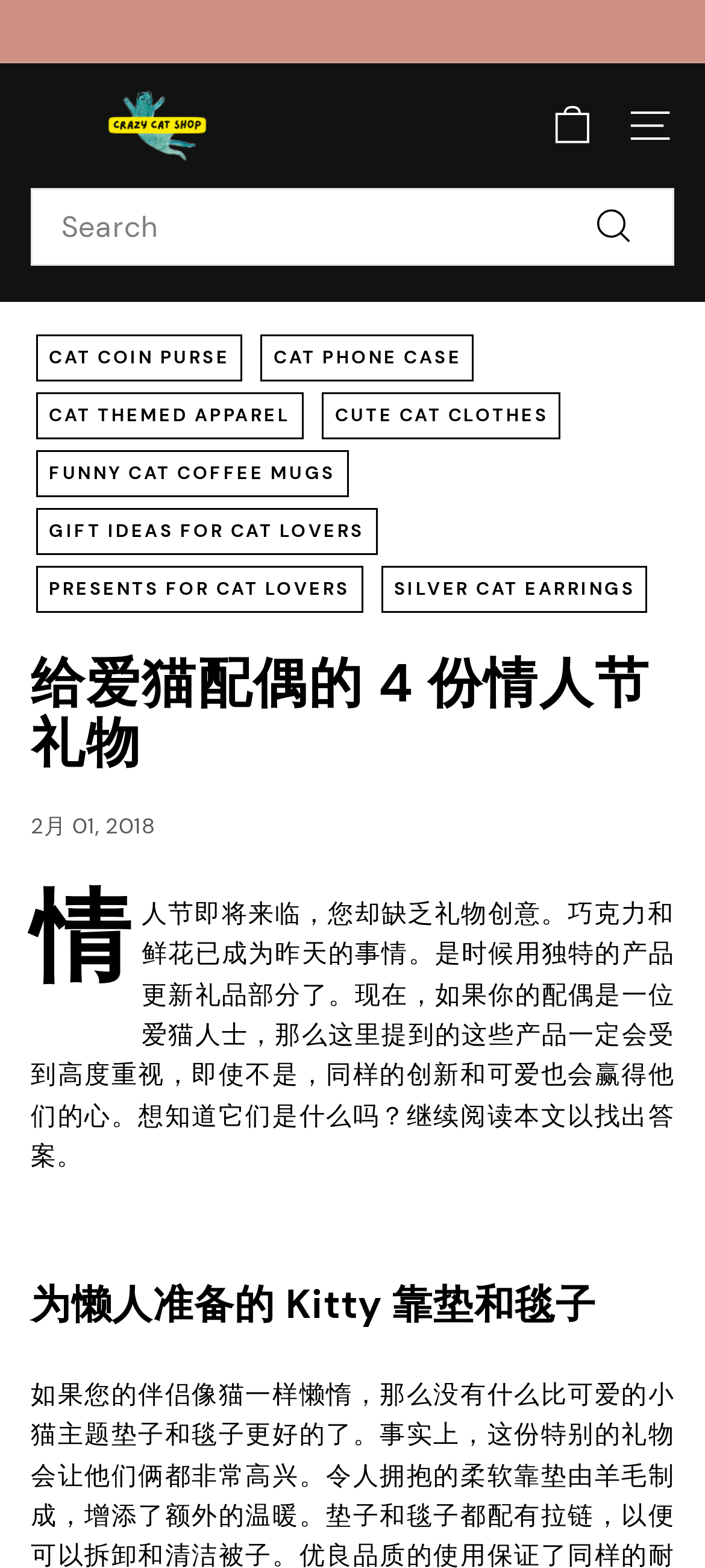Find the bounding box coordinates of the element to click in order to complete this instruction: "Search for products". The bounding box coordinates must be four float numbers between 0 and 1, denoted as [left, top, right, bottom].

[0.044, 0.119, 0.956, 0.17]